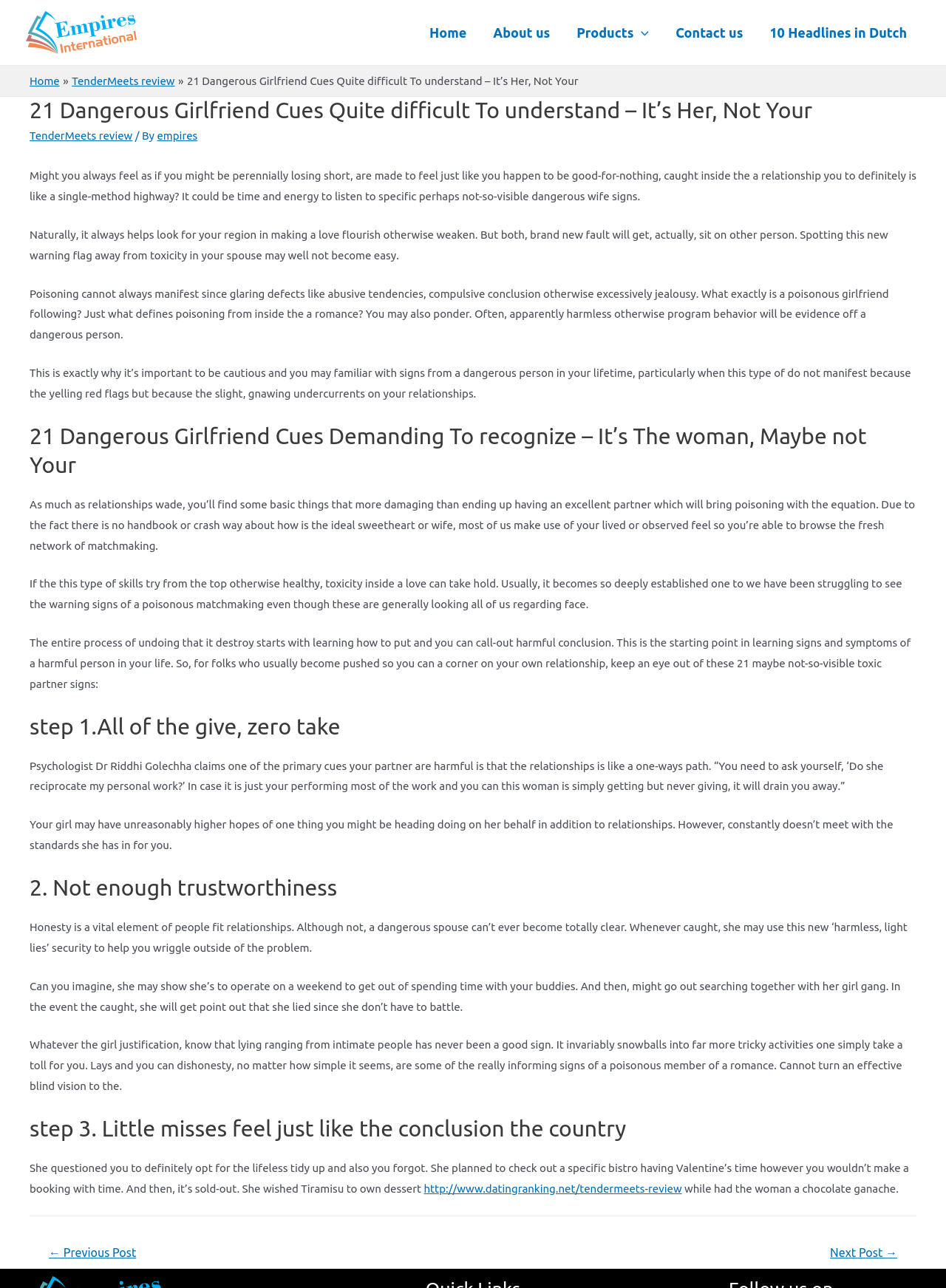Examine the image and give a thorough answer to the following question:
What is the topic of the article?

The article discusses the signs of a toxic girlfriend, including behaviors that may not be immediately apparent, and provides 21 examples of such signs.